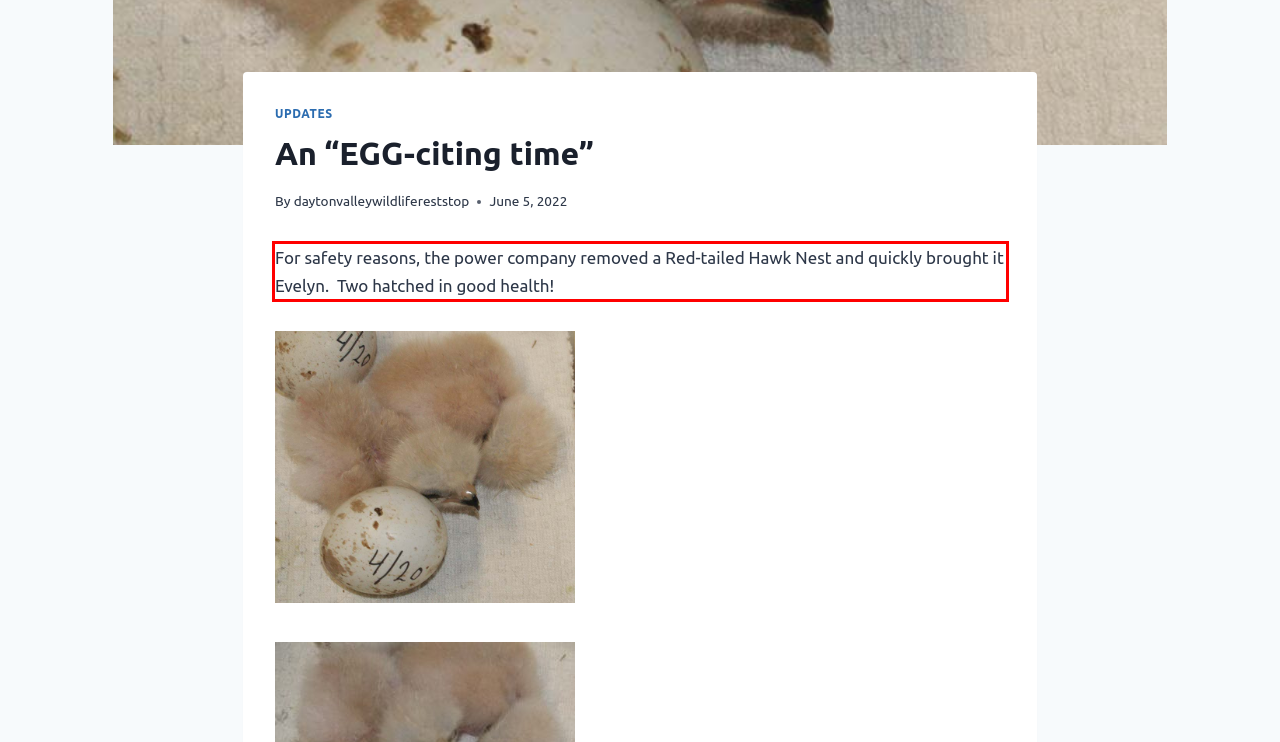There is a UI element on the webpage screenshot marked by a red bounding box. Extract and generate the text content from within this red box.

For safety reasons, the power company removed a Red-tailed Hawk Nest and quickly brought it Evelyn. Two hatched in good health!